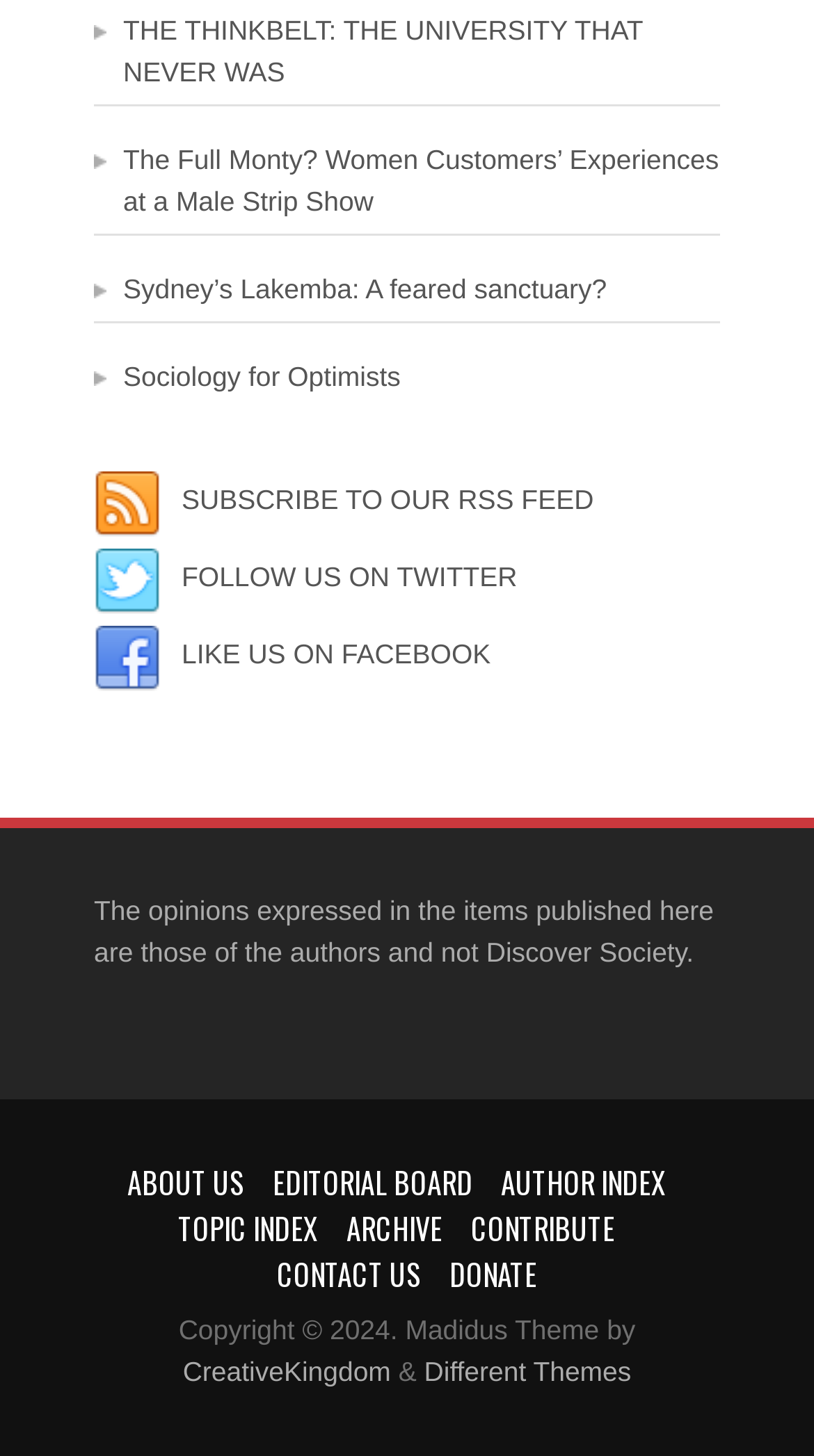Please locate the clickable area by providing the bounding box coordinates to follow this instruction: "Learn about the editorial board".

[0.335, 0.796, 0.581, 0.826]